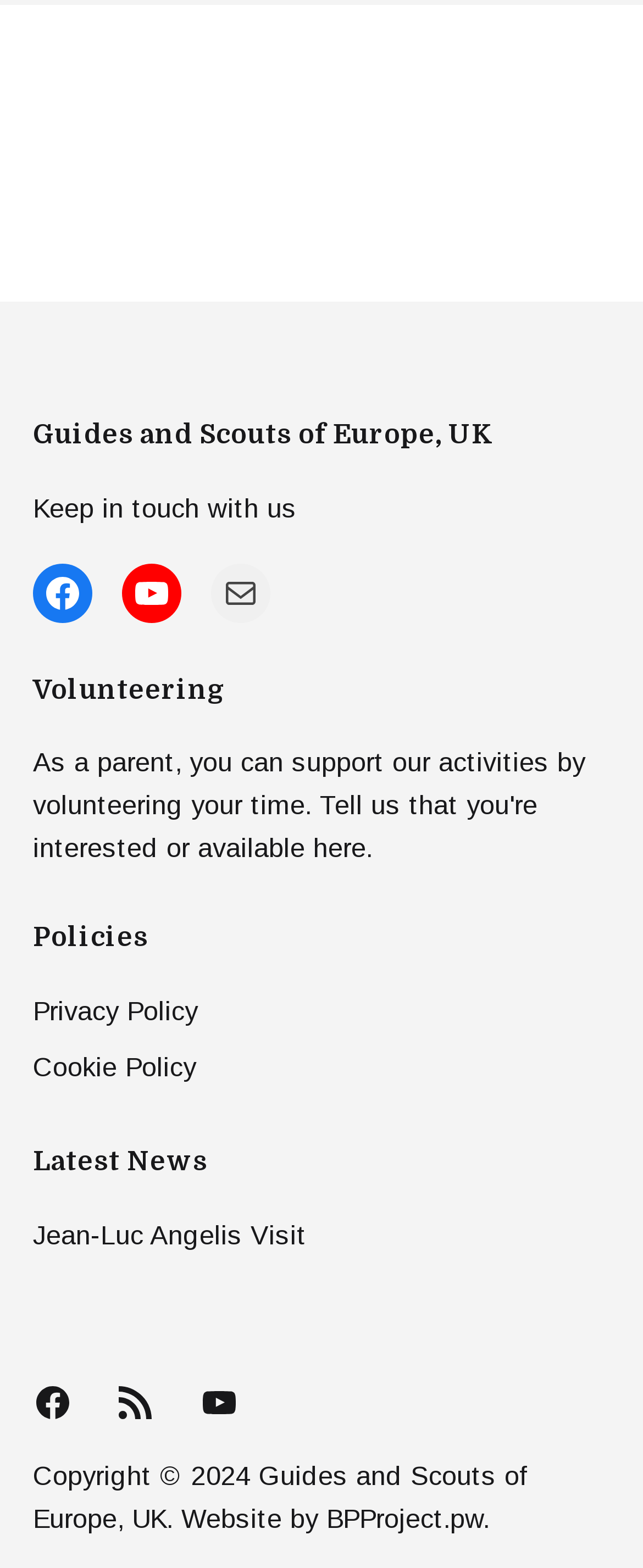Who developed the website?
Give a single word or phrase as your answer by examining the image.

BPProject.pw